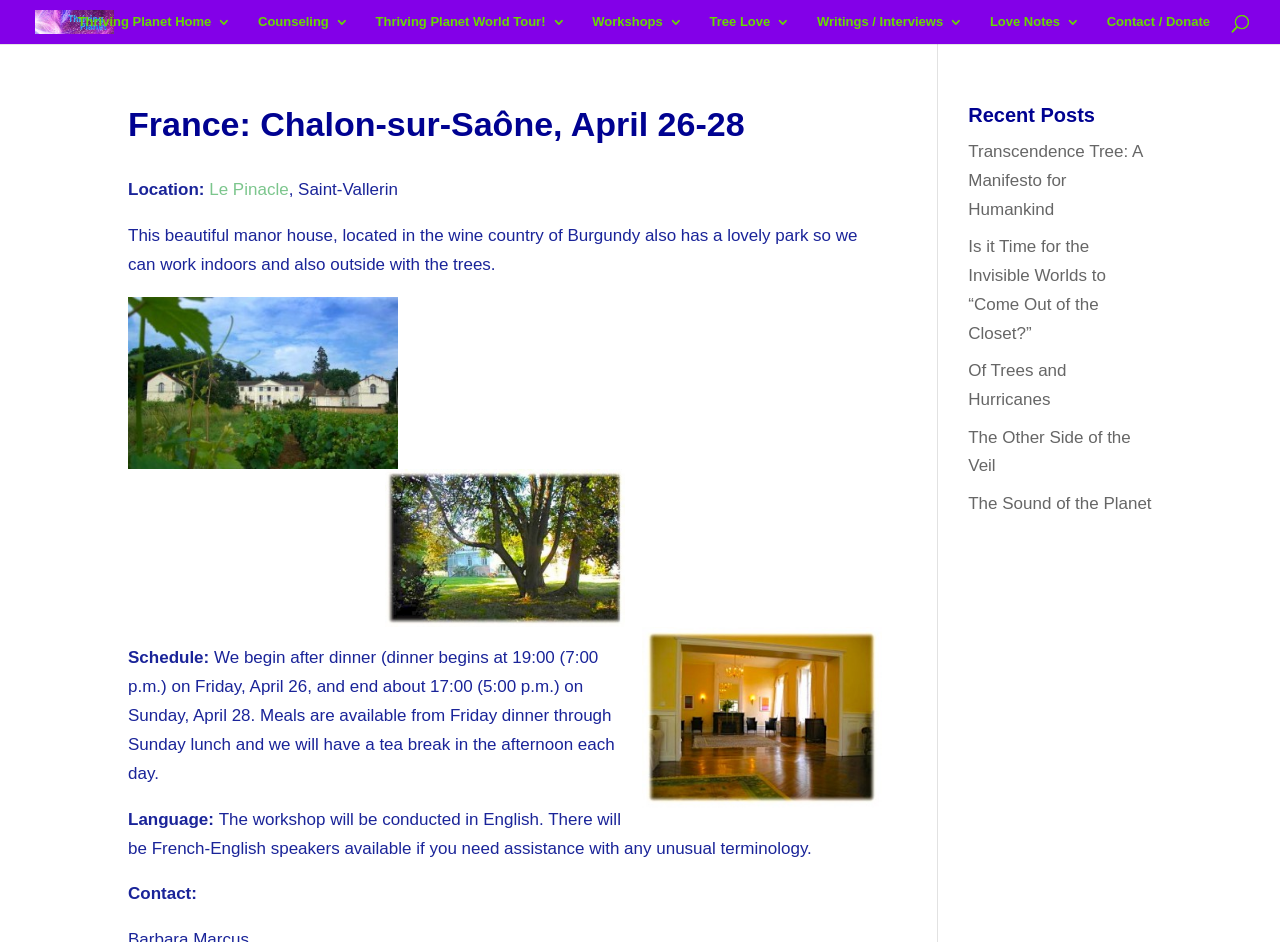Please specify the bounding box coordinates of the clickable region necessary for completing the following instruction: "Click on the 'Thriving Planet Home' link". The coordinates must consist of four float numbers between 0 and 1, i.e., [left, top, right, bottom].

[0.061, 0.016, 0.181, 0.047]